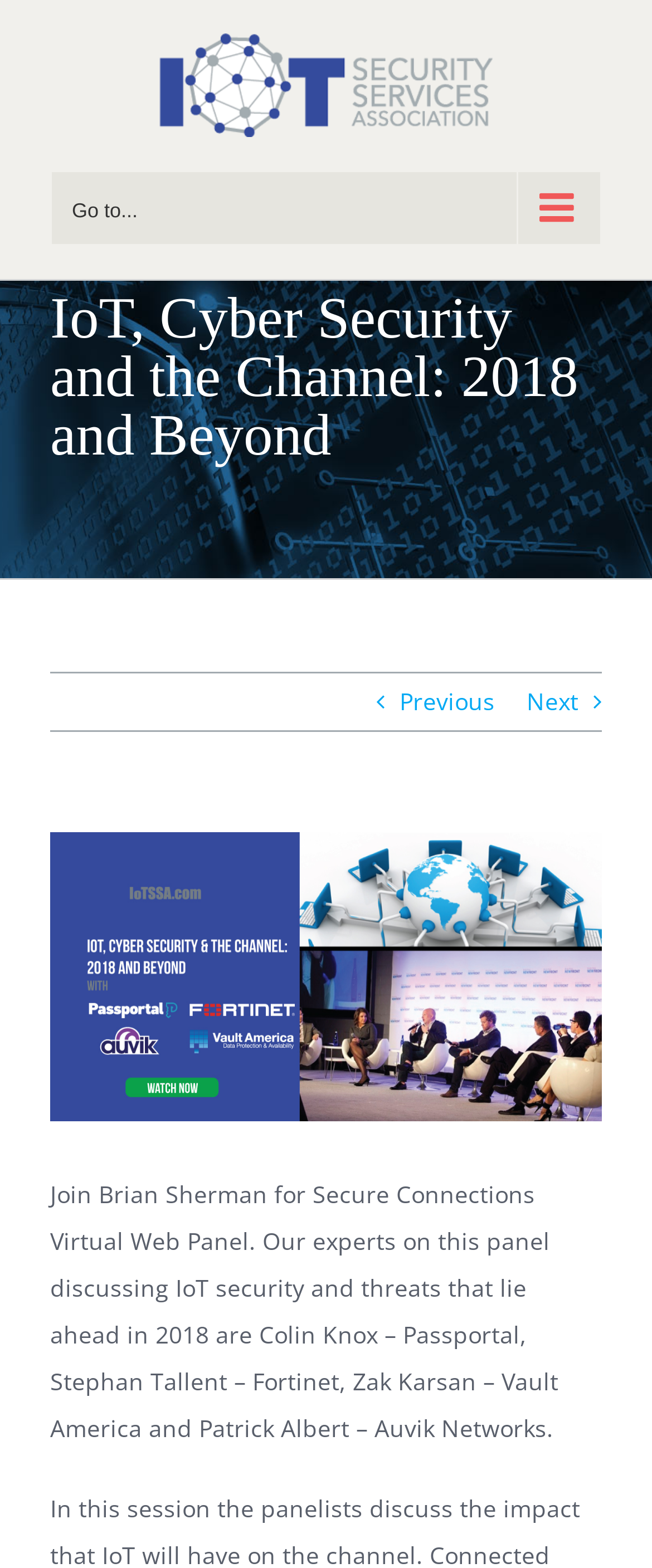What is the navigation menu called? Look at the image and give a one-word or short phrase answer.

Main Menu Mobile